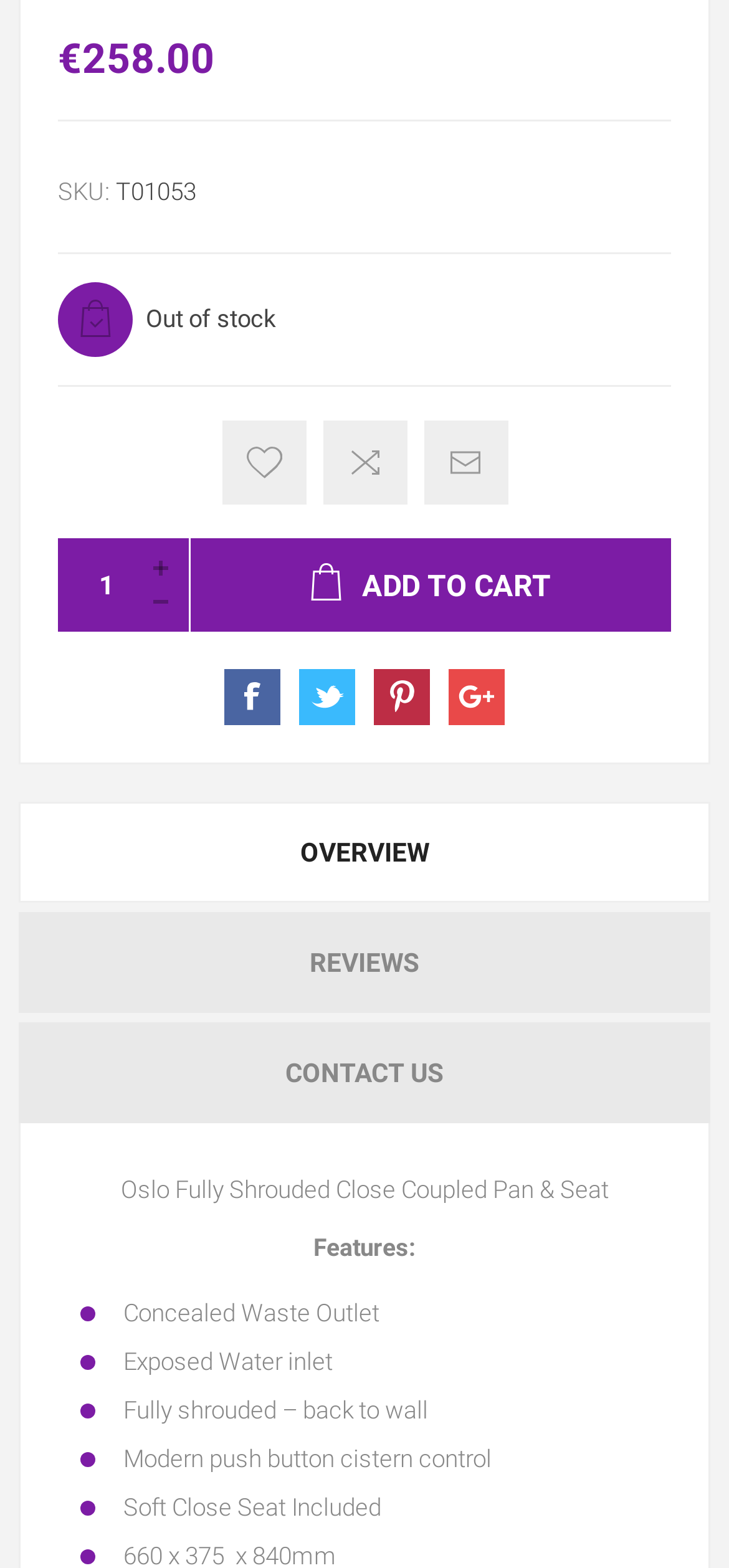Based on the image, please elaborate on the answer to the following question:
What is the name of the product?

The name of the product is mentioned below the tabs, which is Oslo Fully Shrouded Close Coupled Pan & Seat.